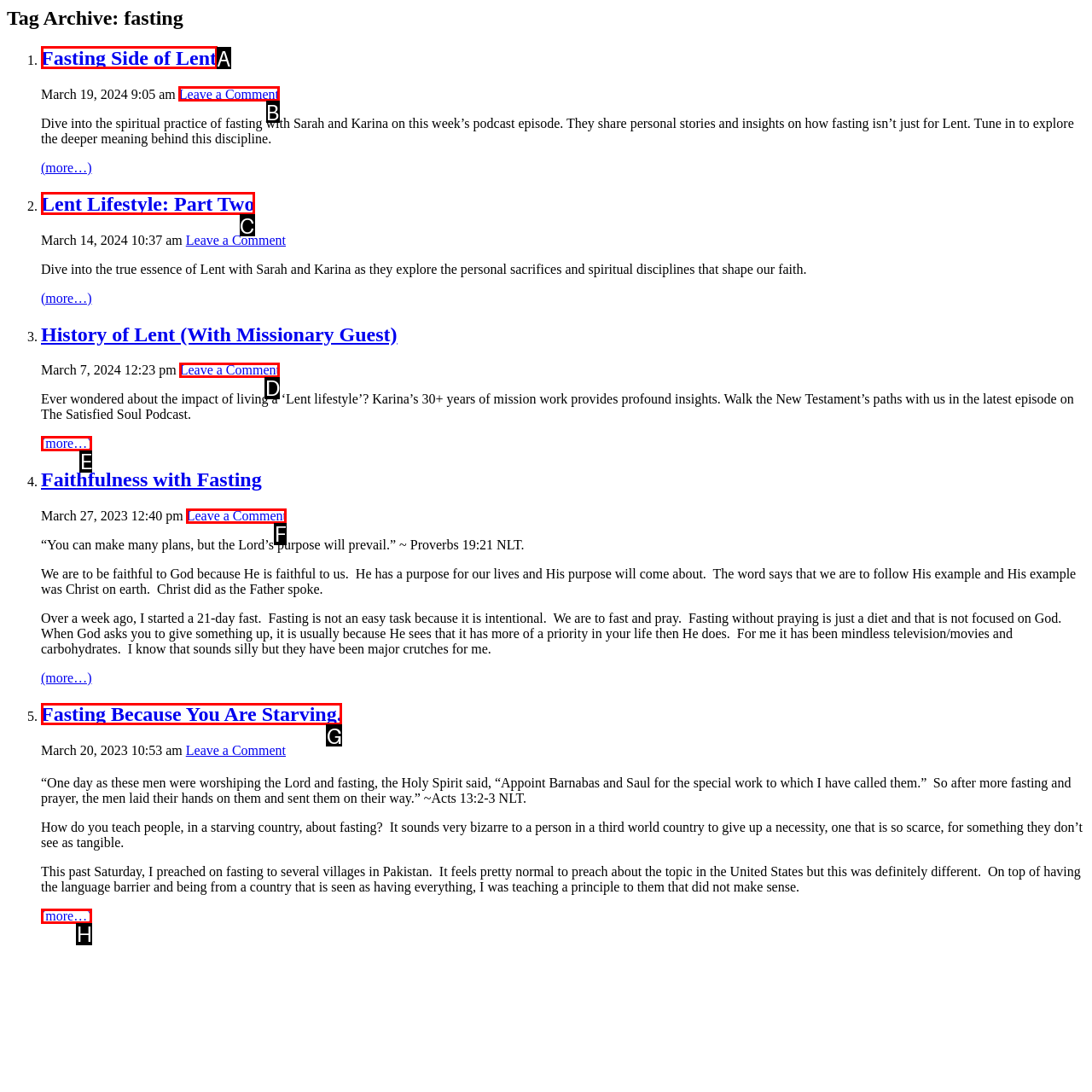Show which HTML element I need to click to perform this task: Click on the 'Fasting Because You Are Starving.' article Answer with the letter of the correct choice.

G